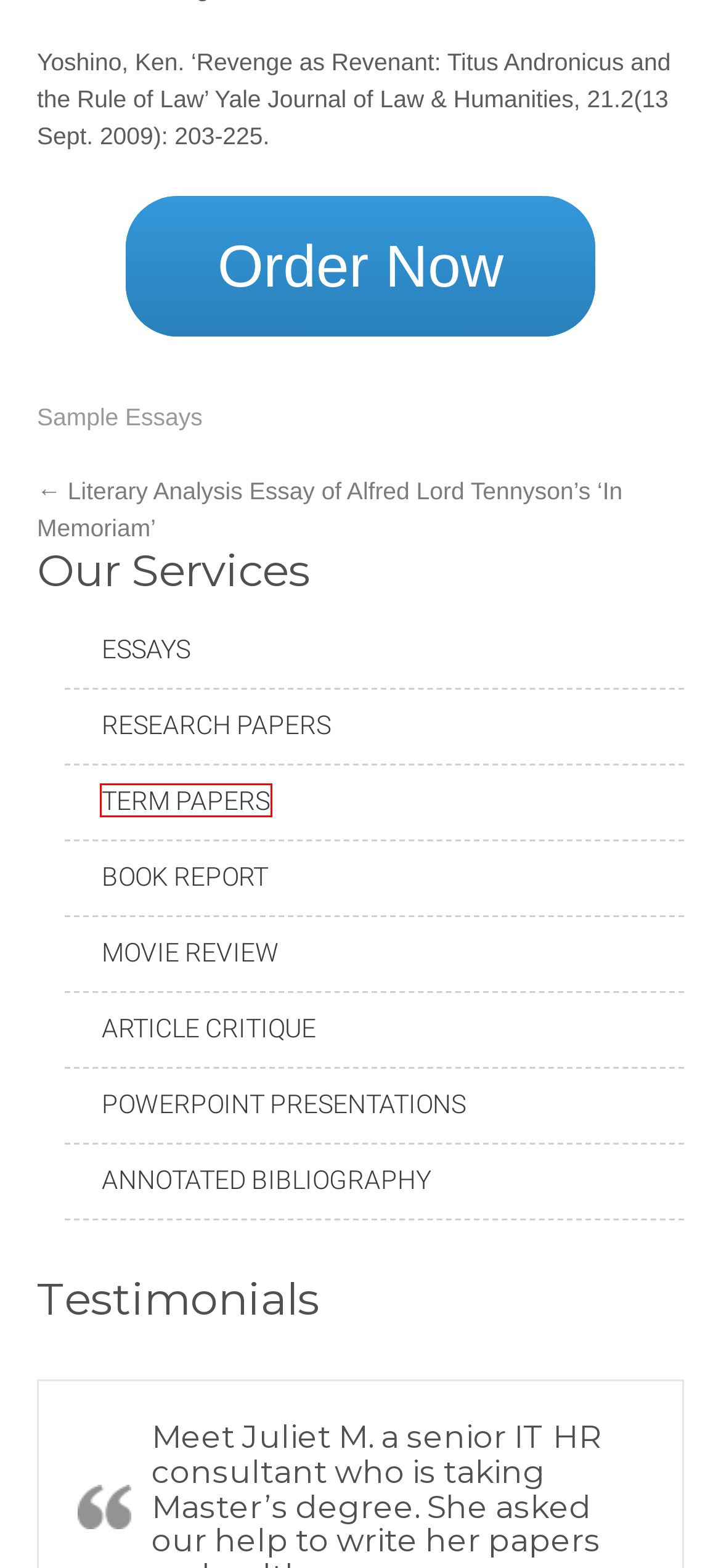Given a screenshot of a webpage with a red bounding box, please pick the webpage description that best fits the new webpage after clicking the element inside the bounding box. Here are the candidates:
A. Movie Review – Essay Resources
B. Annotated Bibliography – Essay Resources
C. PowerPoint Presentations – Essay Resources
D. Order Form | members.essayresources.com
E. Term Paper Writing Services – Essay Resources
F. Article Critique – Essay Resources
G. Book Report – Essay Resources
H. Sample Essays – Essay Resources

E